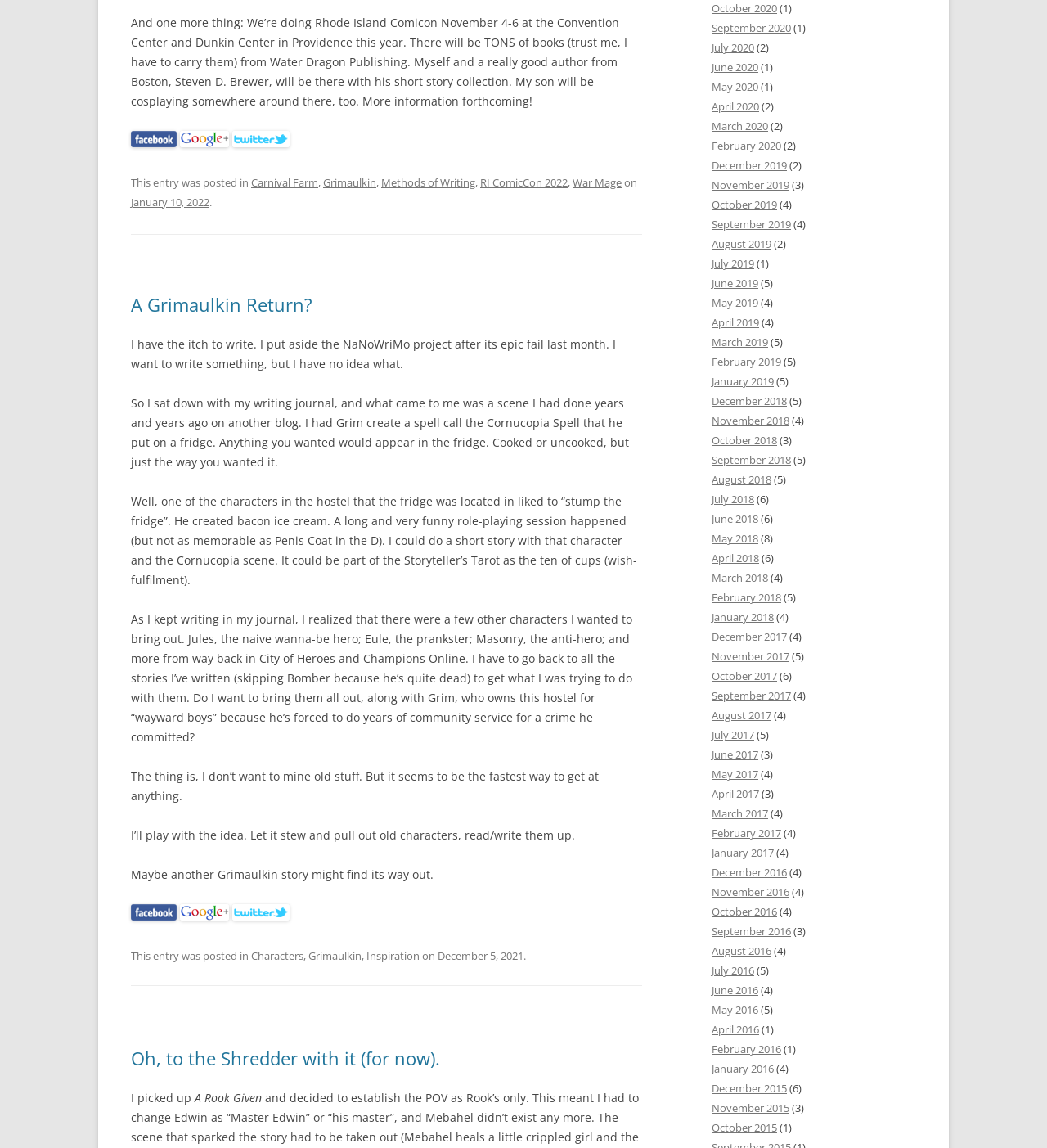Respond concisely with one word or phrase to the following query:
What is the author's intention in the latest article?

To write something